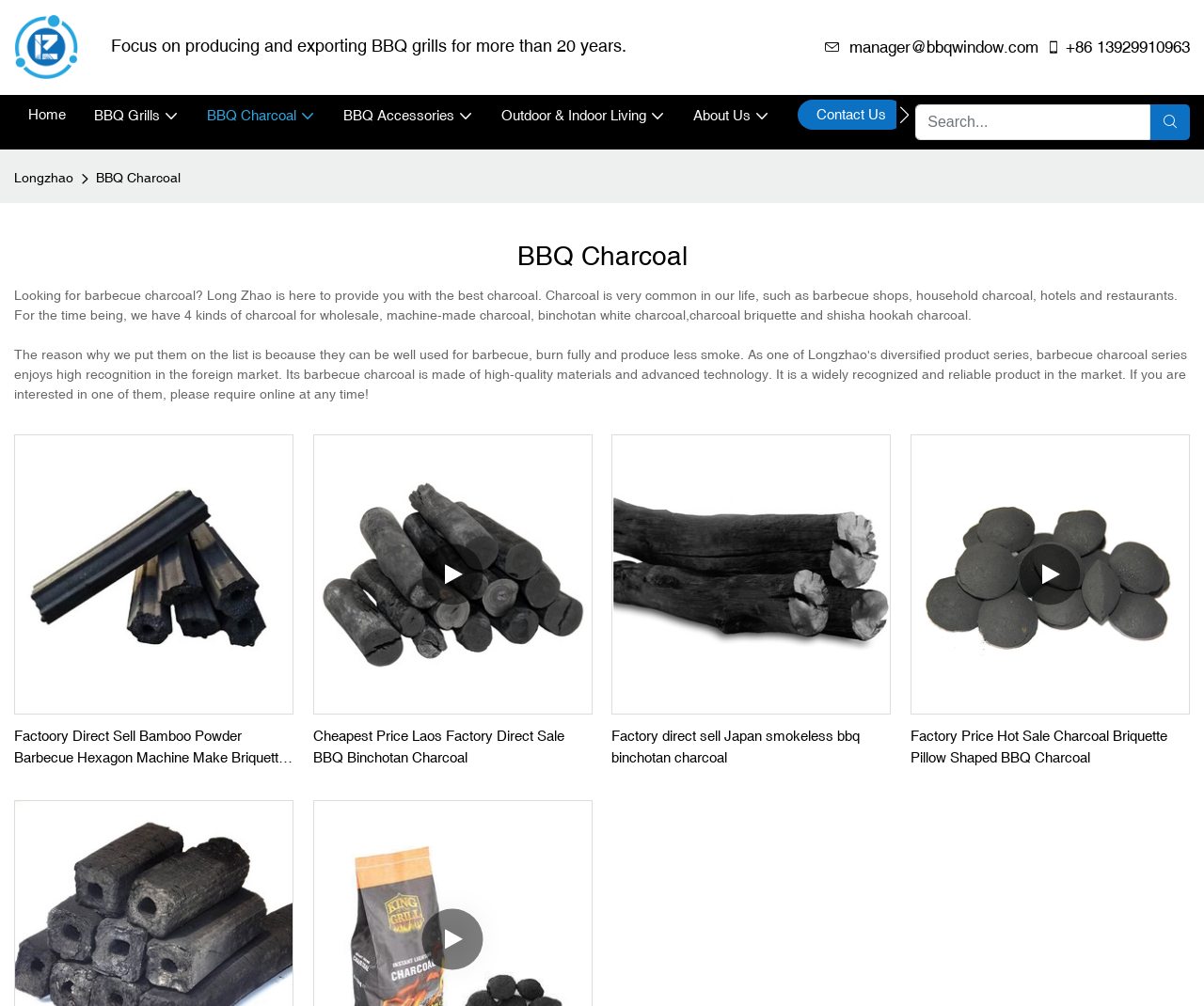How many navigation links are there in the top navigation bar?
Please provide a comprehensive answer based on the contents of the image.

I counted the number of links in the top navigation bar, which are labeled as 'Home', 'BBQ Grills', 'BBQ Charcoal', 'BBQ Accessories', 'Outdoor & Indoor Living', 'About Us', and 'Contact Us'.